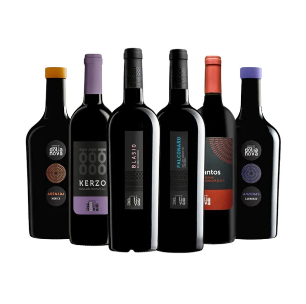Illustrate the image with a detailed caption.

The image showcases an elegant display of six distinct bottles of red wine from Sardinia, each boasting unique designs and labels. Prominently featured are brands such as "KERZO," "Blasù," and "Francesco," highlighting the diversity and quality of Sardinian wines. The bottles, presented in a stylish arrangement, reflect the island's renowned winemaking tradition, making this selection appealing for wine enthusiasts. The aesthetic presentation invites viewers to explore the rich flavors and heritage of Sardinian red wines, perfect for those looking to elevate their palate with something special. Enjoy the exquisite experience that Sarda Wines has to offer!